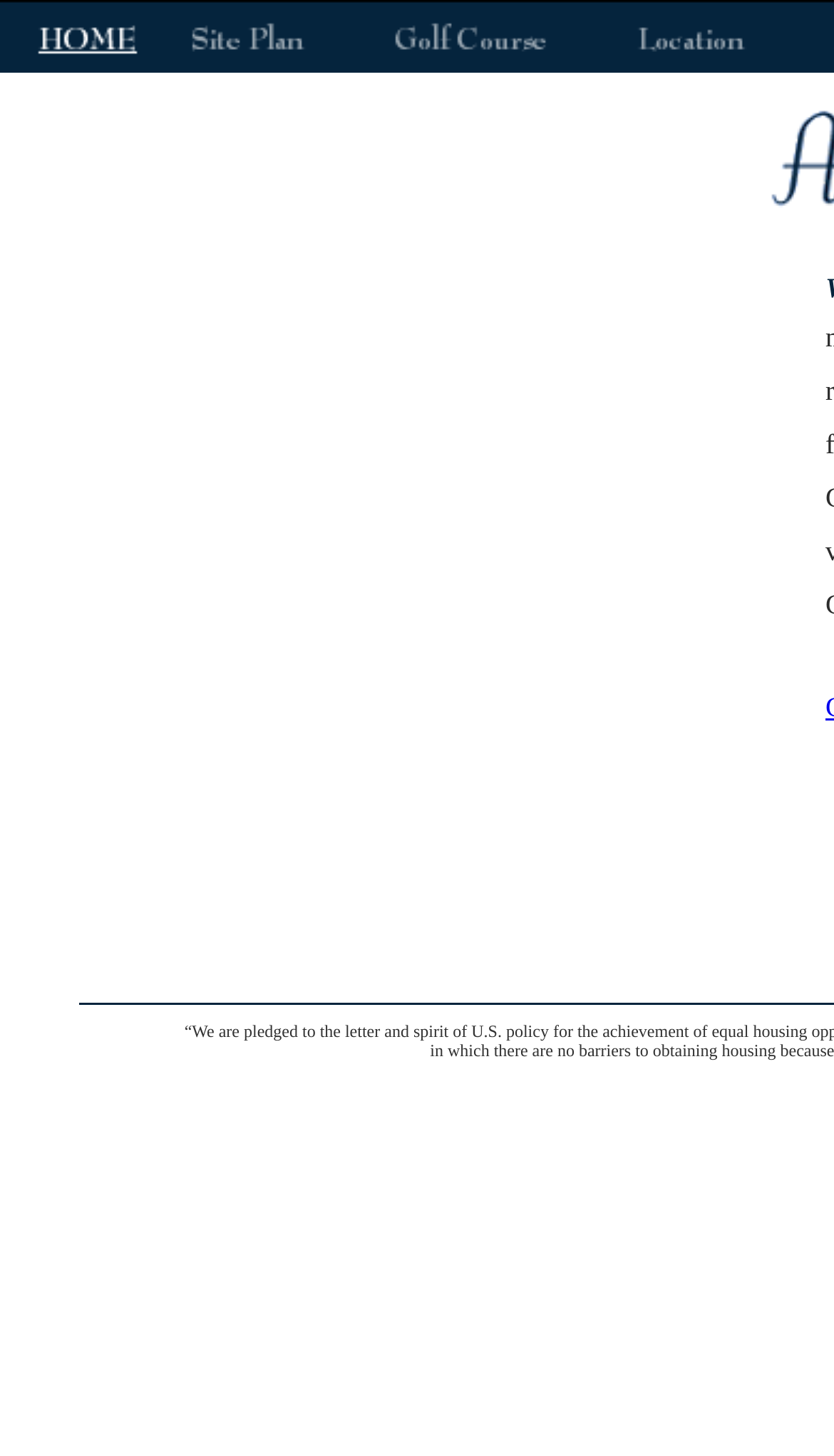What is the relative position of the second link?
Using the visual information from the image, give a one-word or short-phrase answer.

Middle left